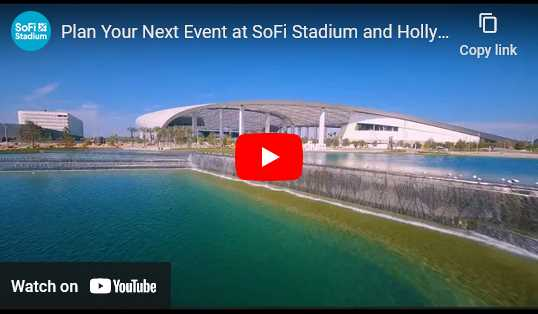Provide an extensive narrative of what is shown in the image.

The image features a promotional video for SoFi Stadium, showcasing its stunning architecture and picturesque surroundings. The serene body of water in the foreground reflects the modern design of the stadium, which boasts a unique, sweeping roof structure. This video encourages viewers to plan events at SoFi Stadium and highlights its versatility as a premier venue in Los Angeles. Additionally, the vibrant surroundings and carefully landscaped areas complement the stadium’s impressive presentation, offering an inviting atmosphere for gatherings. With a prominent play button in the center, viewers are invited to click and explore the exciting opportunities that await at this extraordinary location.